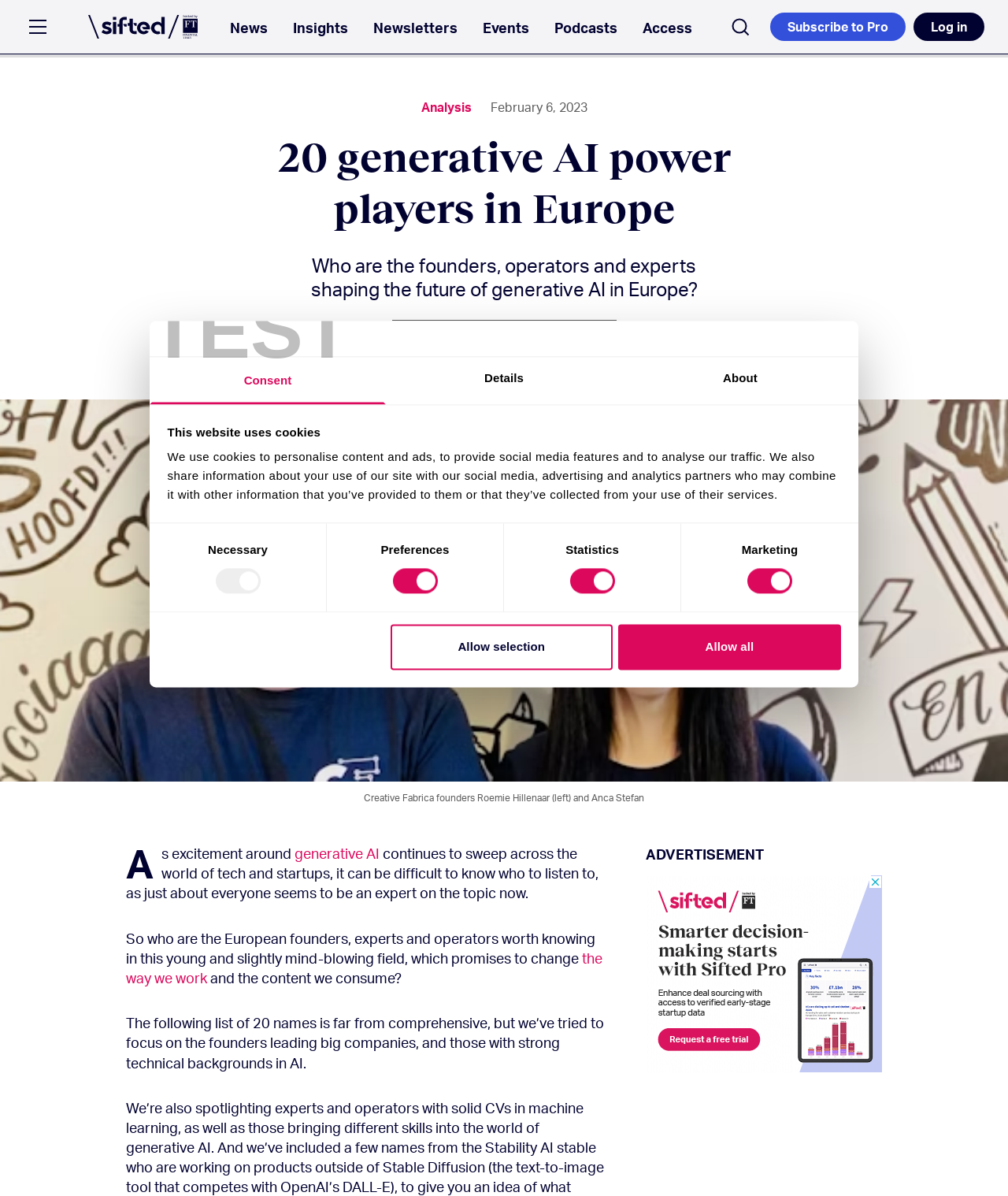Construct a comprehensive description capturing every detail on the webpage.

This webpage is about generative AI power players in Europe. At the top, there is a navigation menu with links to the homepage, news, insights, newsletters, events, podcasts, access, and search. Below the navigation menu, there is a heading that reads "20 generative AI power players in Europe" and a subheading that asks "Who are the founders, operators and experts shaping the future of generative AI in Europe?"

On the left side of the page, there is a dialog box with a title "This website uses cookies" and a description of how the website uses cookies. Below the dialog box, there are four tabs: "Consent", "Details", and "About". The "Consent" tab is selected by default, and it contains a description of the website's cookie policy and four checkboxes for selecting cookie preferences.

On the right side of the page, there is a figure with a caption that describes the founders of Creative Fabrica, Roemie Hillenaar and Anca Stefan. Below the figure, there is a block of text that discusses the excitement around generative AI and the importance of knowing who to listen to in this field. The text also introduces a list of 20 European founders, experts, and operators worth knowing in the field of generative AI.

The list of 20 names is not visible in the provided accessibility tree, but it is likely to be presented below the introductory text. There is also an advertisement iframe at the bottom of the page.